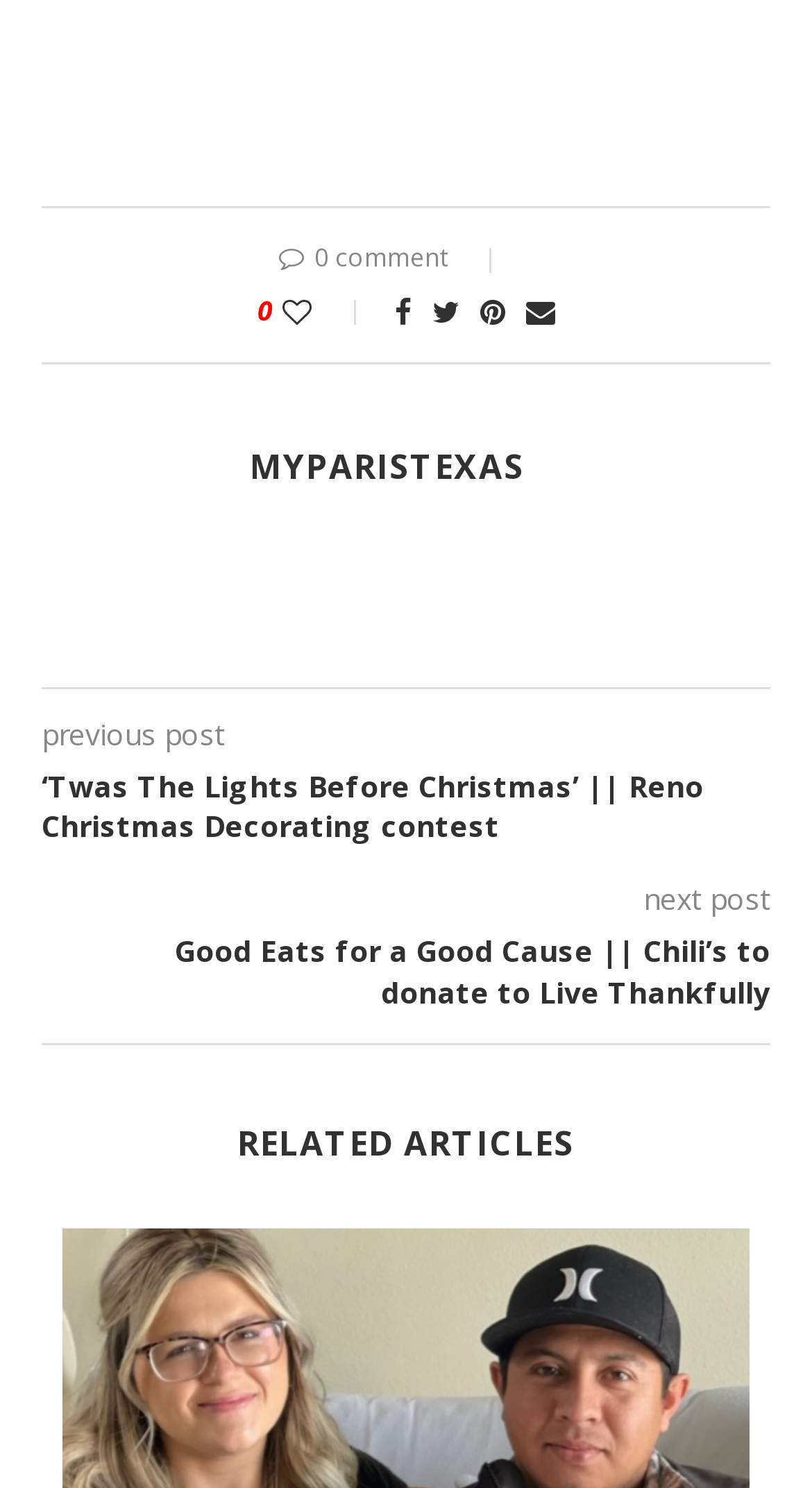Identify the bounding box coordinates of the section to be clicked to complete the task described by the following instruction: "Read the article 'Twas The Lights Before Christmas’ || Reno Christmas Decorating contest". The coordinates should be four float numbers between 0 and 1, formatted as [left, top, right, bottom].

[0.051, 0.515, 0.949, 0.57]